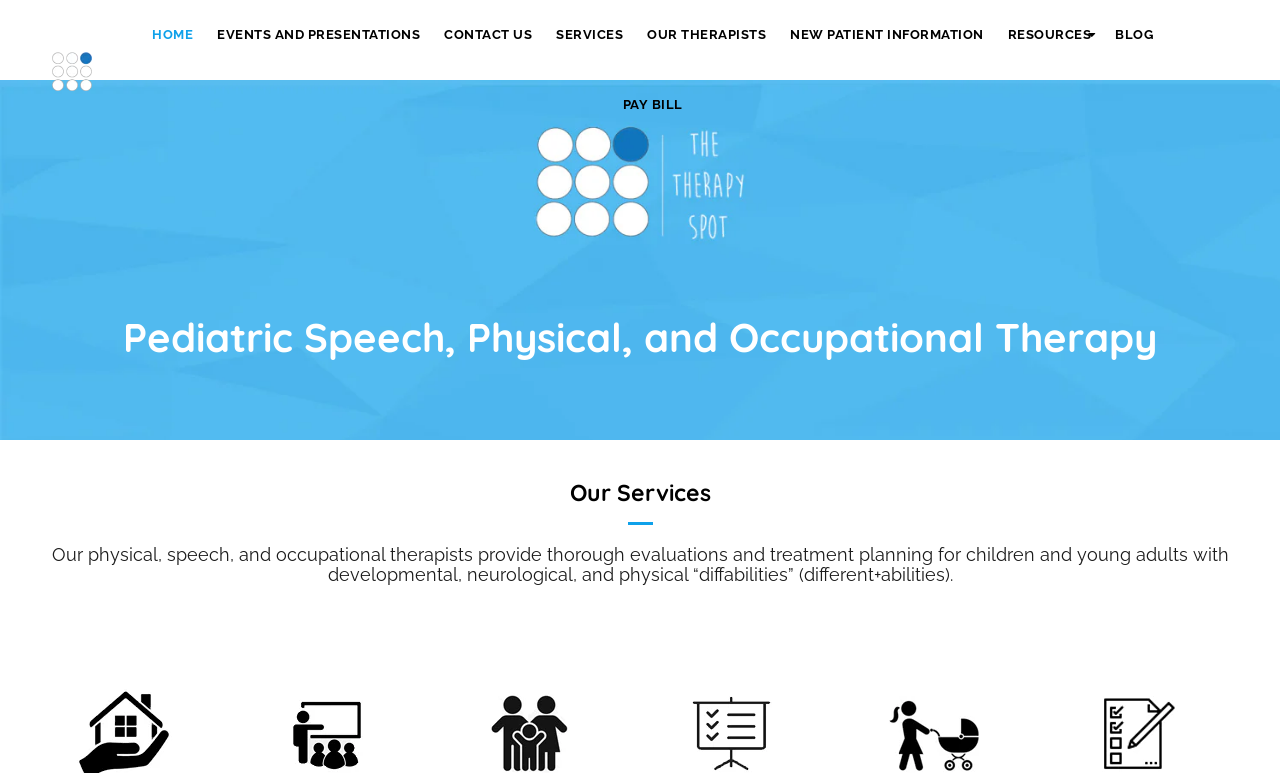Please specify the bounding box coordinates of the area that should be clicked to accomplish the following instruction: "Click the HOME link". The coordinates should consist of four float numbers between 0 and 1, i.e., [left, top, right, bottom].

[0.111, 0.0, 0.159, 0.091]